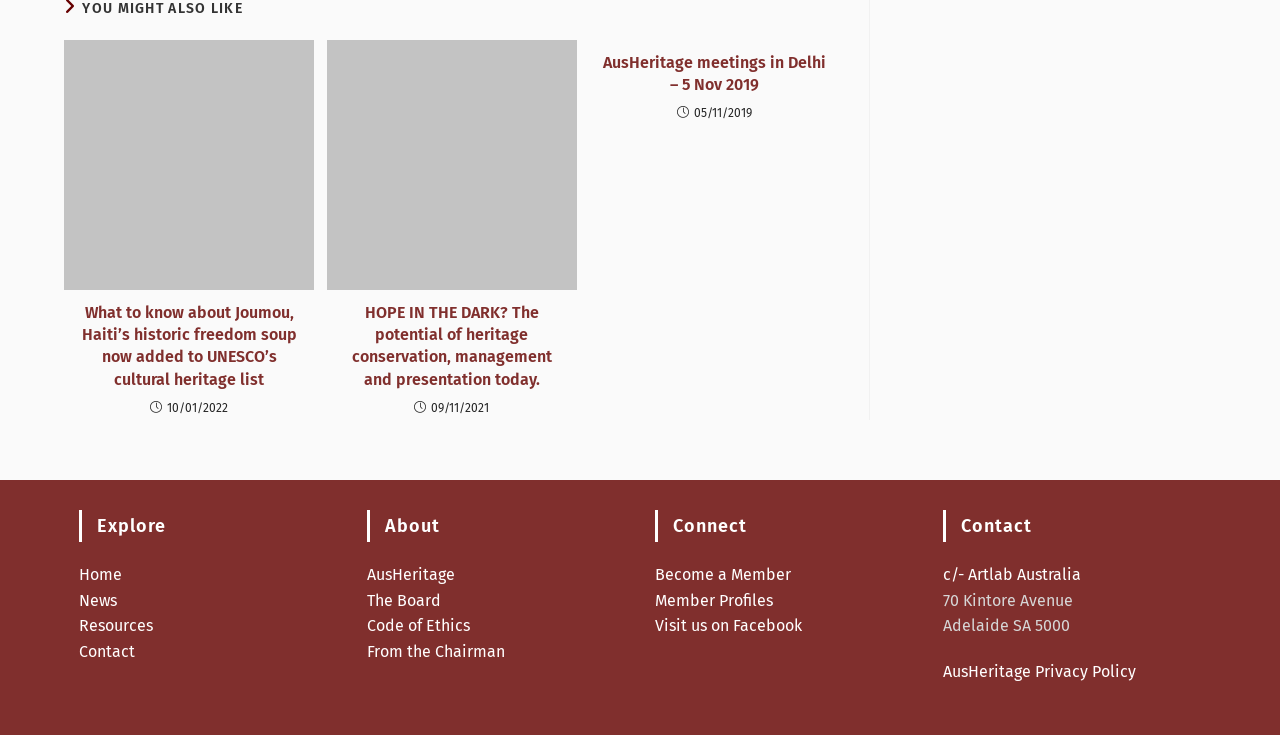Can you identify the bounding box coordinates of the clickable region needed to carry out this instruction: 'Read more about Joumou, Haiti’s historic freedom soup'? The coordinates should be four float numbers within the range of 0 to 1, stated as [left, top, right, bottom].

[0.05, 0.054, 0.245, 0.394]